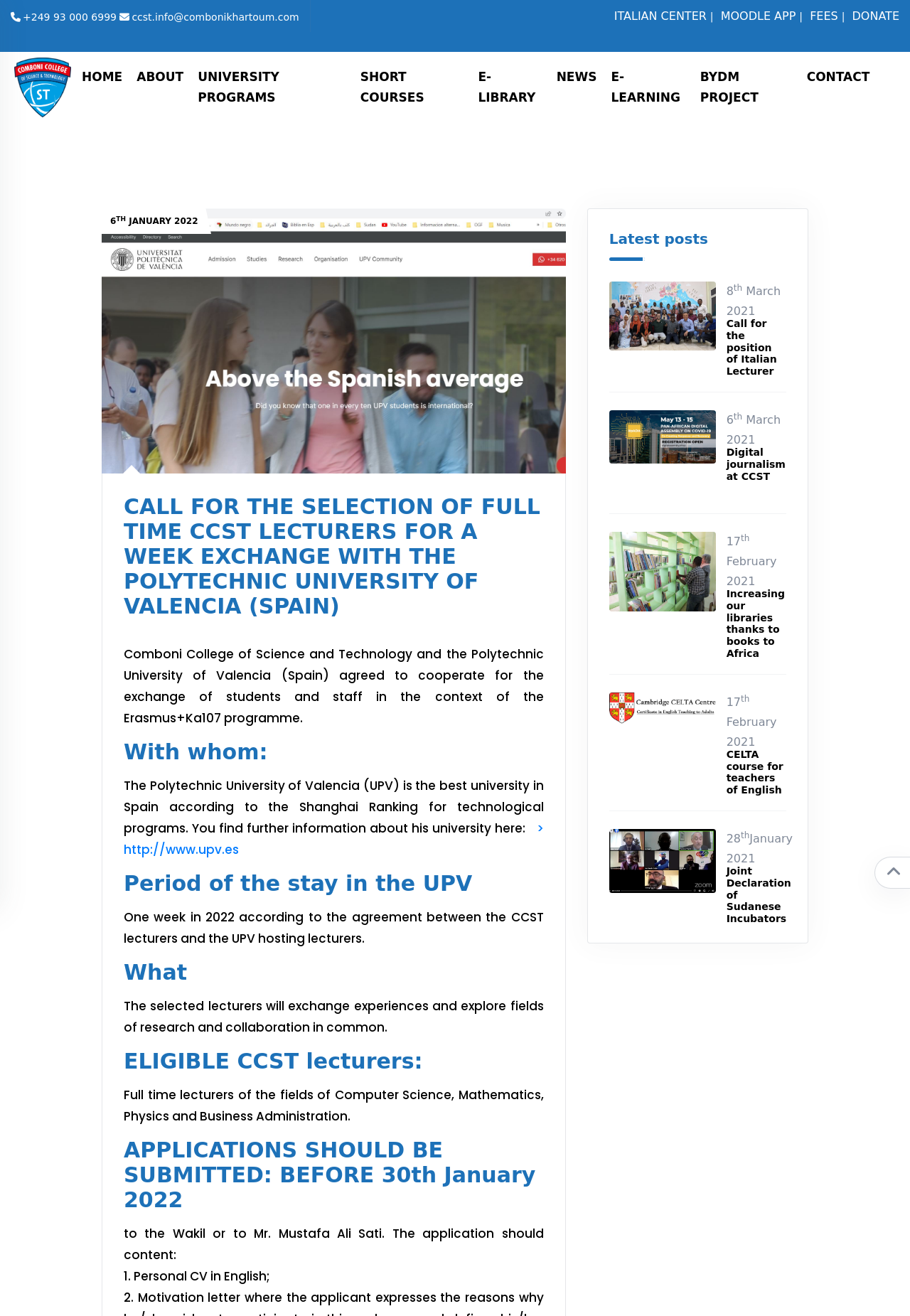What is the email address of Comboni College?
Please respond to the question with a detailed and well-explained answer.

The email address of Comboni College can be found at the top of the webpage, in the static text element with the bounding box coordinates [0.145, 0.009, 0.329, 0.017].